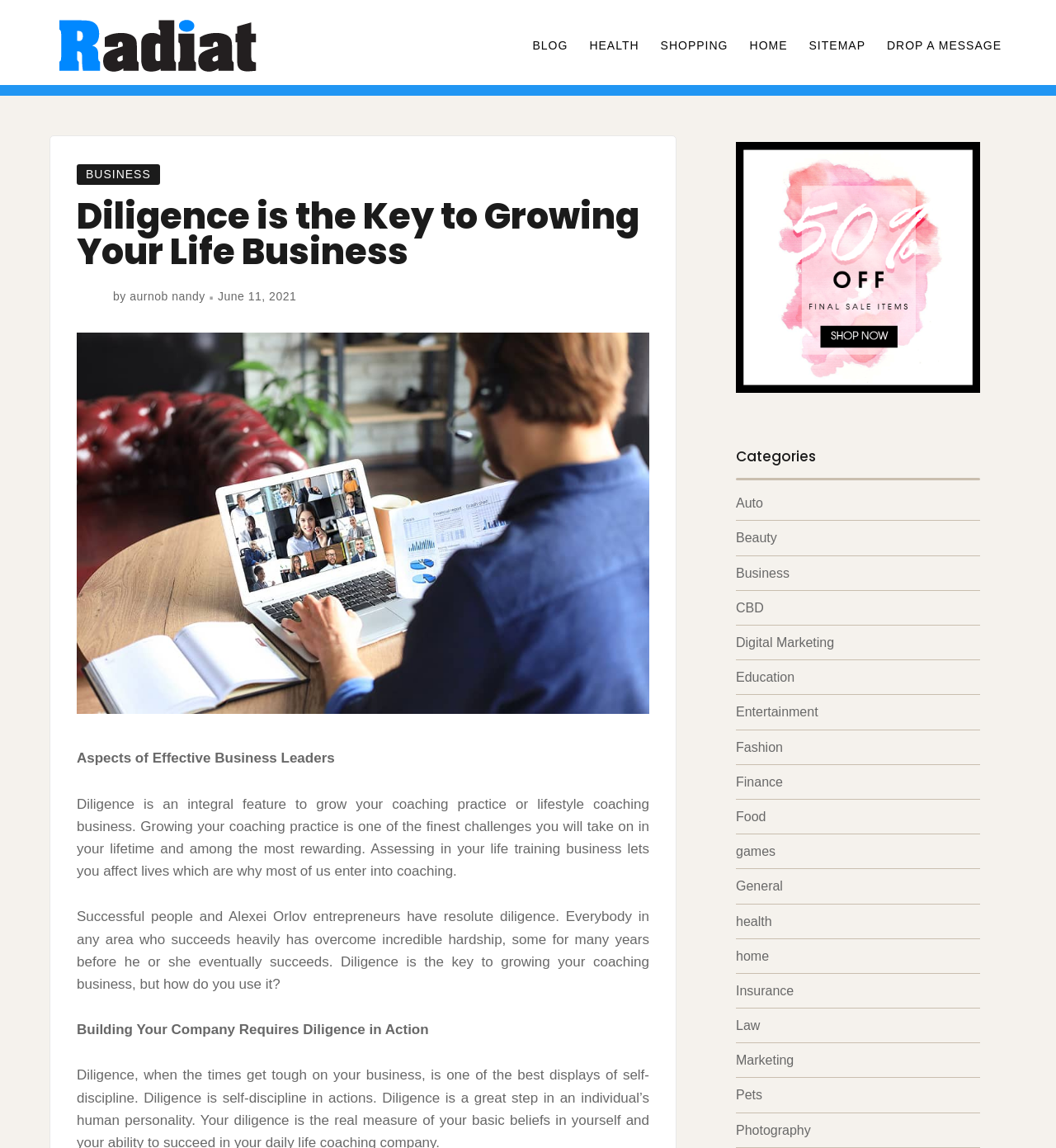What is the date of the article?
Please respond to the question thoroughly and include all relevant details.

I determined the date of the article by examining the text below the heading, where it says 'June 11, 2021'. This suggests that the article was published on June 11, 2021.